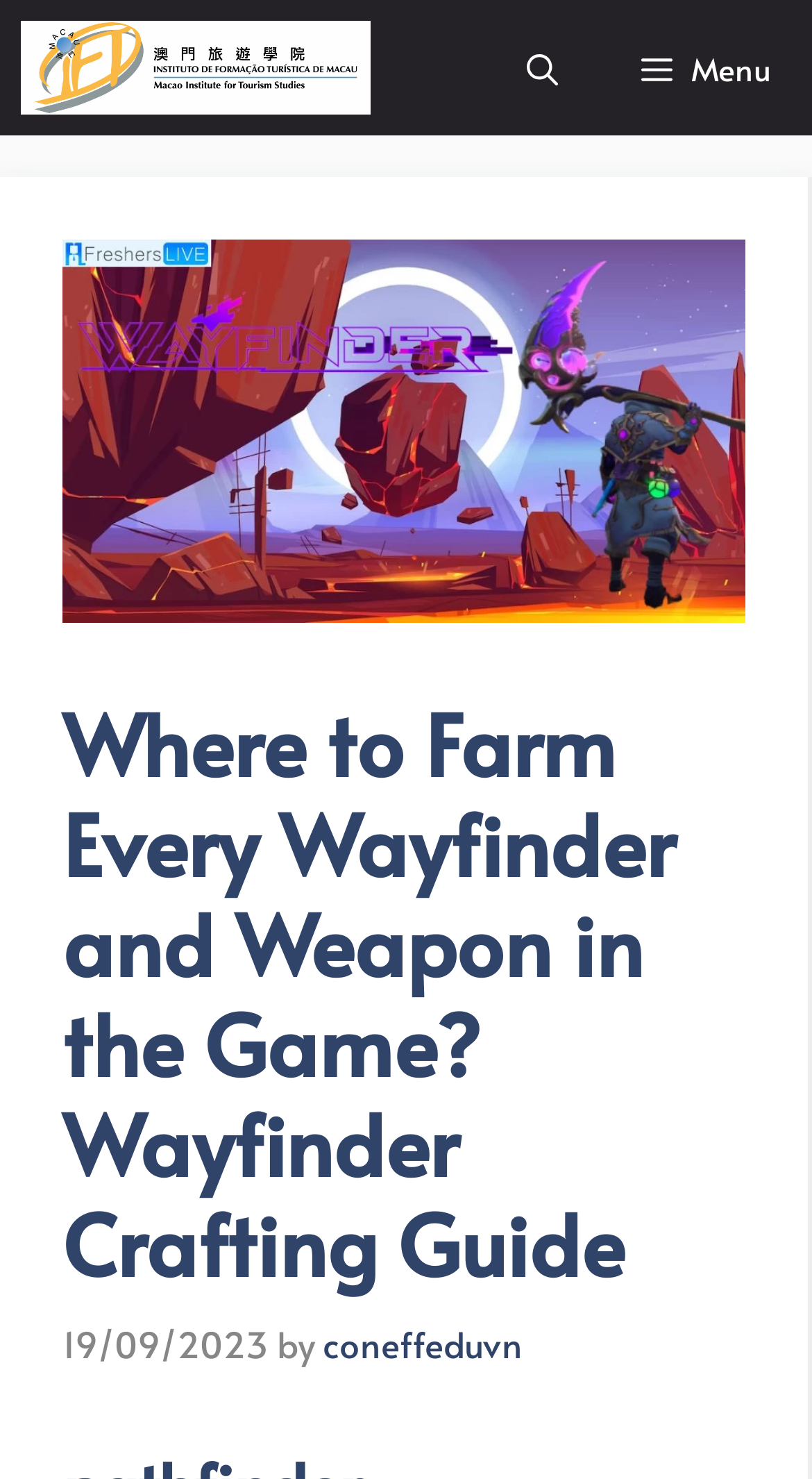Elaborate on the information and visuals displayed on the webpage.

Here is the detailed description of the webpage:

The webpage is about a guide for the game Pathfinder Wayfinders, specifically on how to farm every Wayfinder and weapon in the game. At the top left corner, there is a navigation menu labeled "Primary" with a logo "CONEFF EDU" and an image of the same name. To the right of the logo, there is a "Menu" button and an "Open search" button. 

Below the navigation menu, there is a large image that takes up most of the width of the page, with a heading "Where to Farm Every Wayfinder and Weapon in the Game? Wayfinder Crafting Guide" above it. The heading is followed by a time stamp "19/09/2023" and the author's name "coneffeduvn".